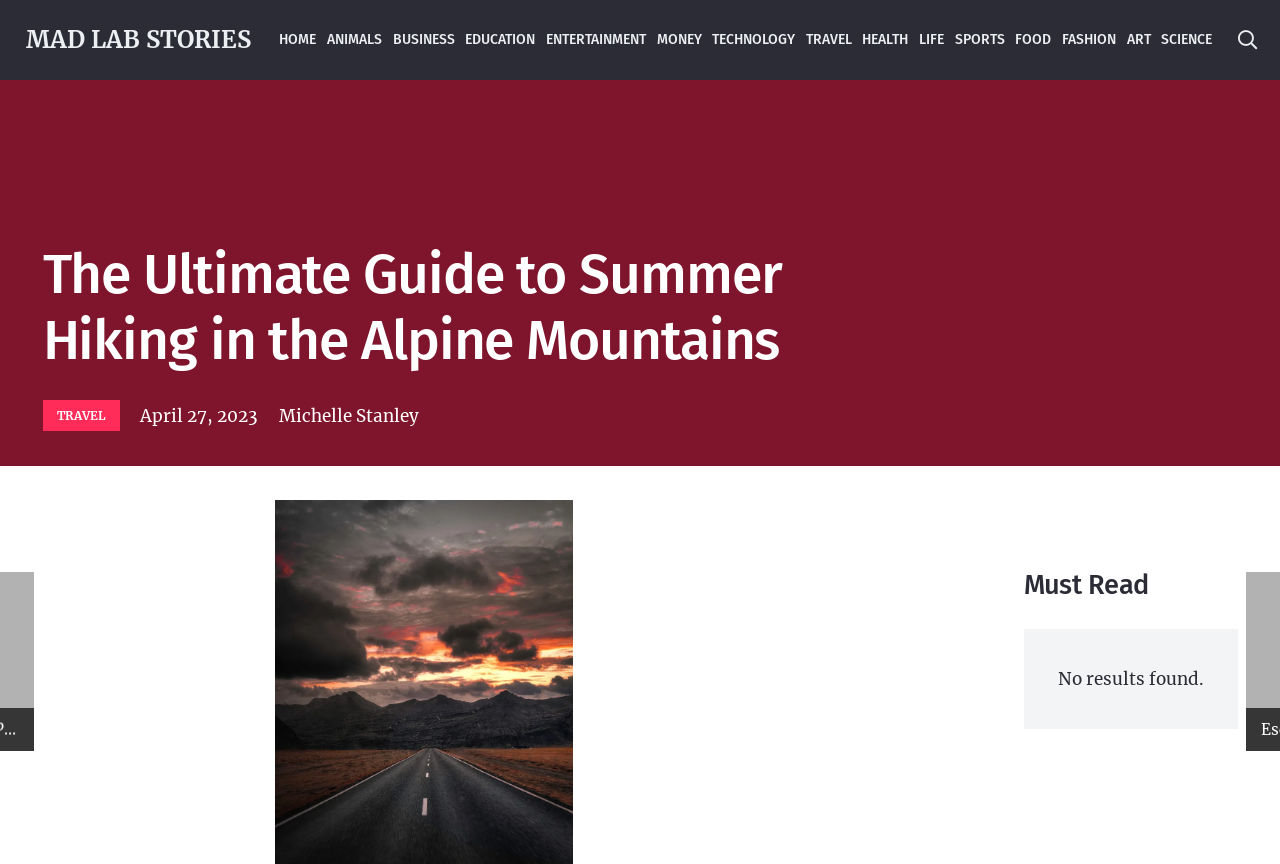Locate the UI element described by home and provide its bounding box coordinates. Use the format (top-left x, top-left y, bottom-right x, bottom-right y) with all values as floating point numbers between 0 and 1.

[0.214, 0.0, 0.251, 0.093]